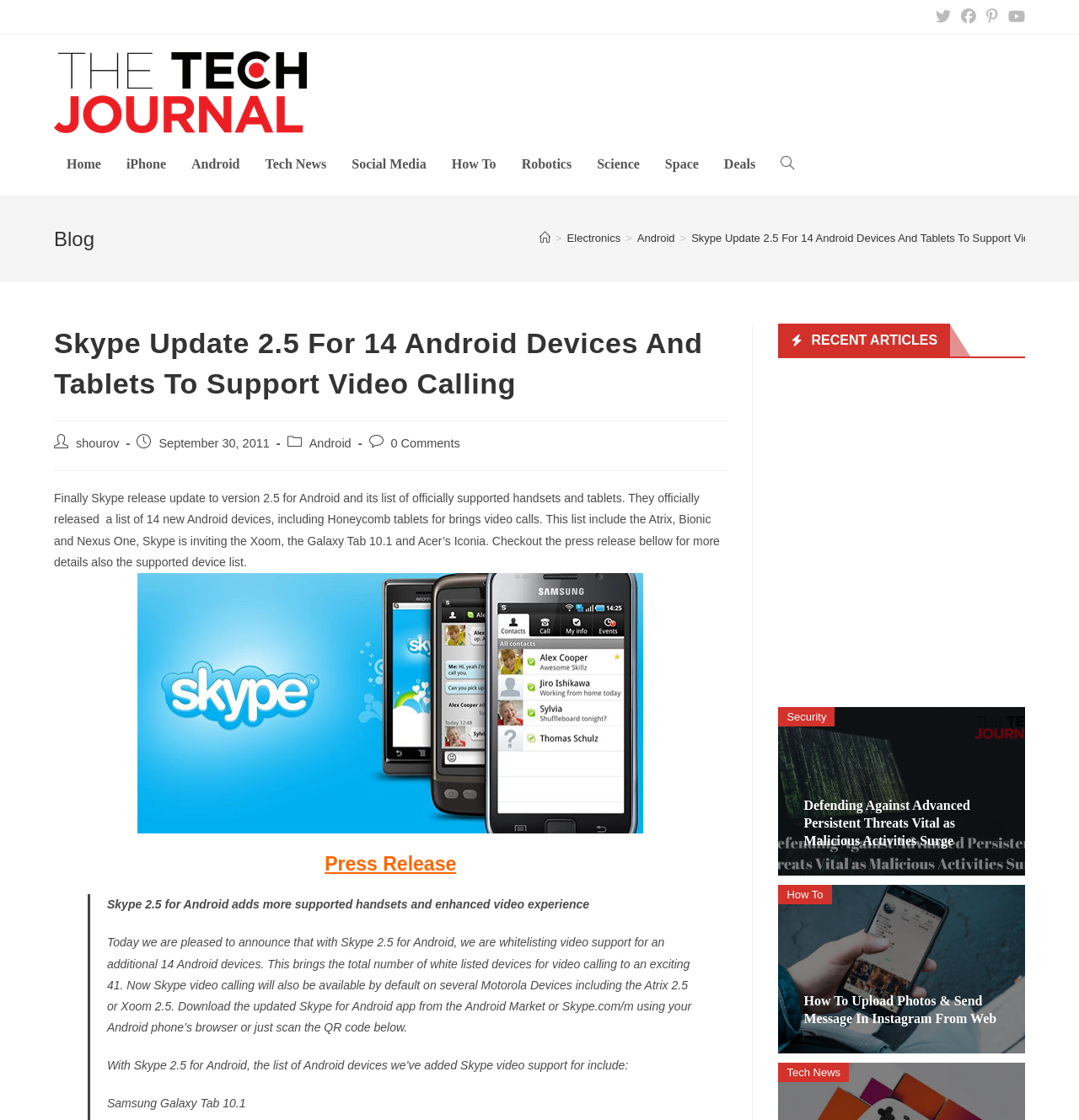Respond to the question below with a concise word or phrase:
What is the name of the author of the post?

shourov